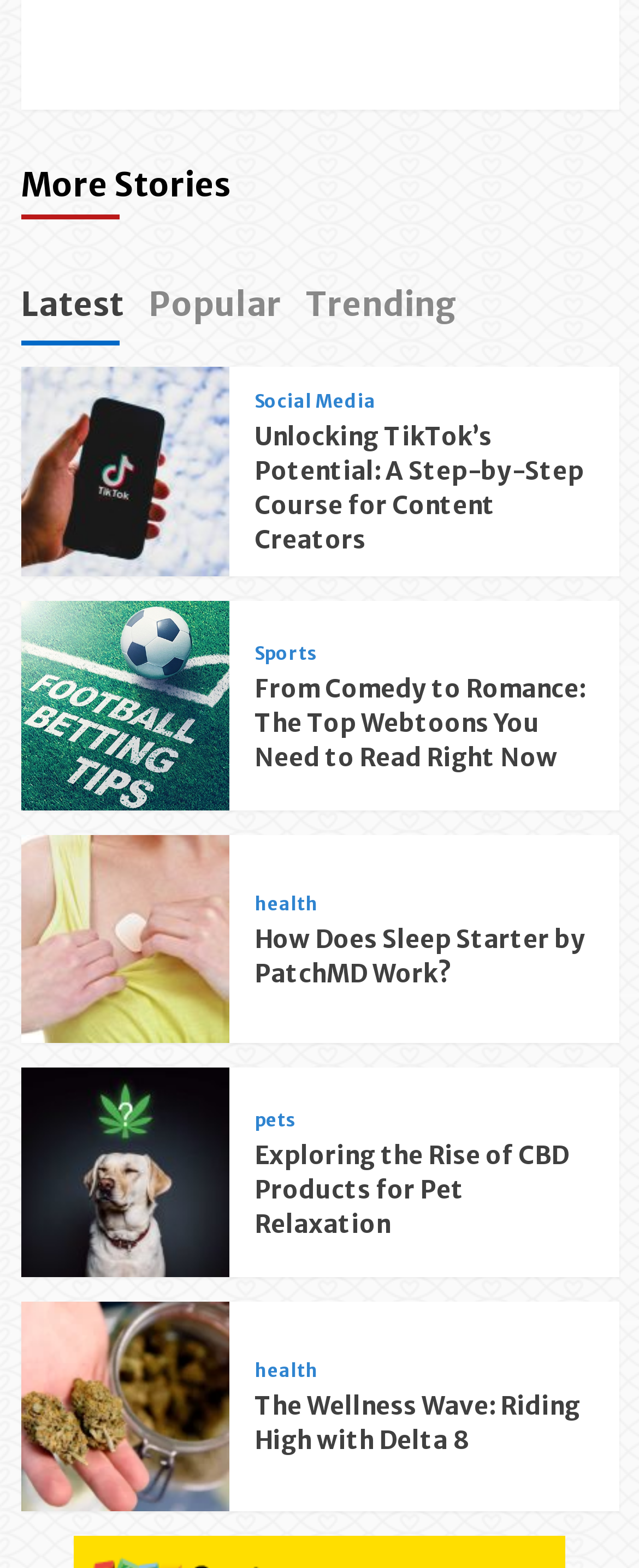What are the categories of the articles on the current page?
Please respond to the question with a detailed and informative answer.

I found the category links on the current page, which are 'Social Media', 'Sports', 'health', and 'pets', so these are the categories of the articles on the current page.